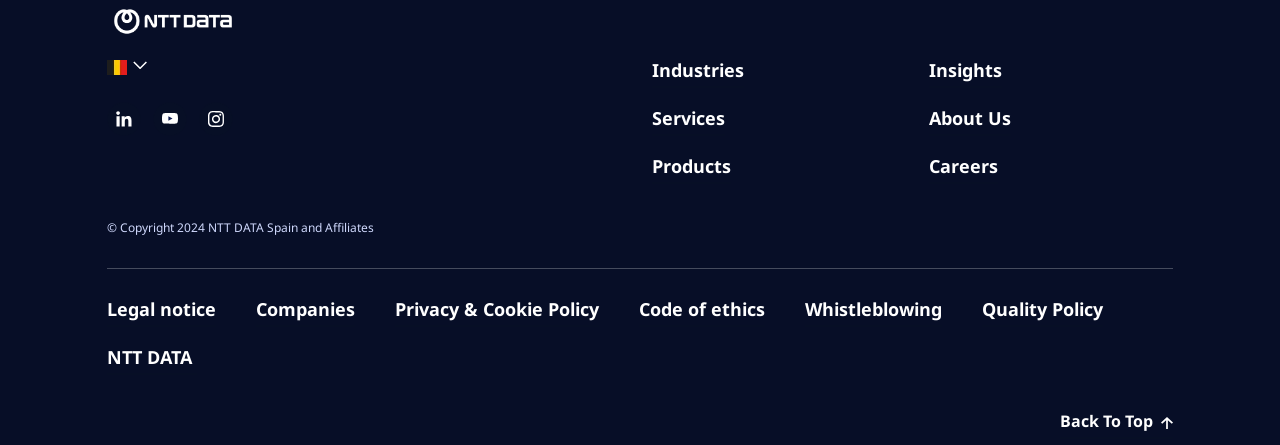Pinpoint the bounding box coordinates of the clickable element to carry out the following instruction: "Learn about Quality Policy."

[0.767, 0.667, 0.861, 0.739]